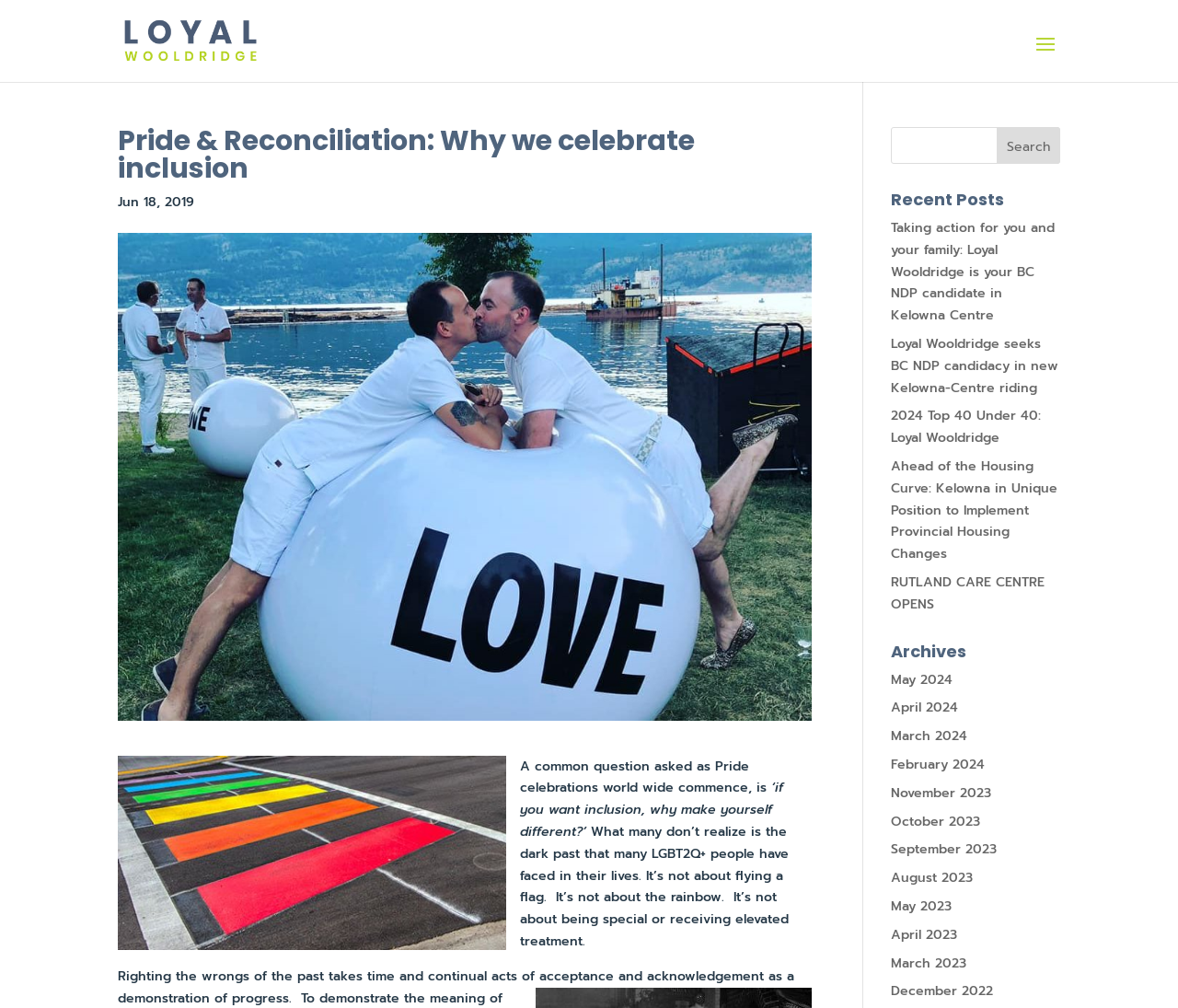Is there a search function on the webpage?
Provide an in-depth answer to the question, covering all aspects.

I found a search function on the webpage by looking at the UI elements and finding a textbox and a button with the text 'Search' which suggests that users can input text to search for something on the webpage.